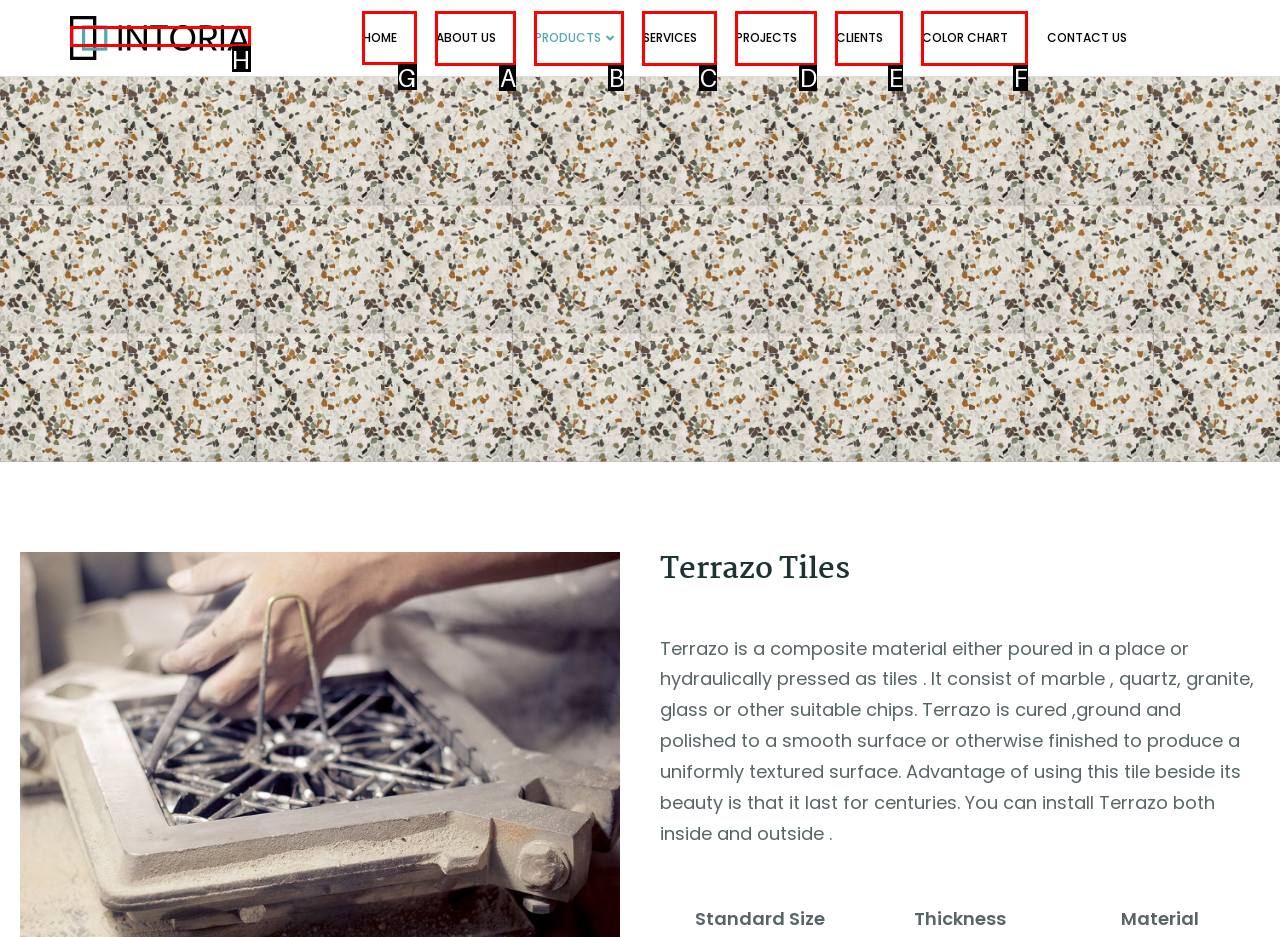Specify the letter of the UI element that should be clicked to achieve the following: go to home page
Provide the corresponding letter from the choices given.

G